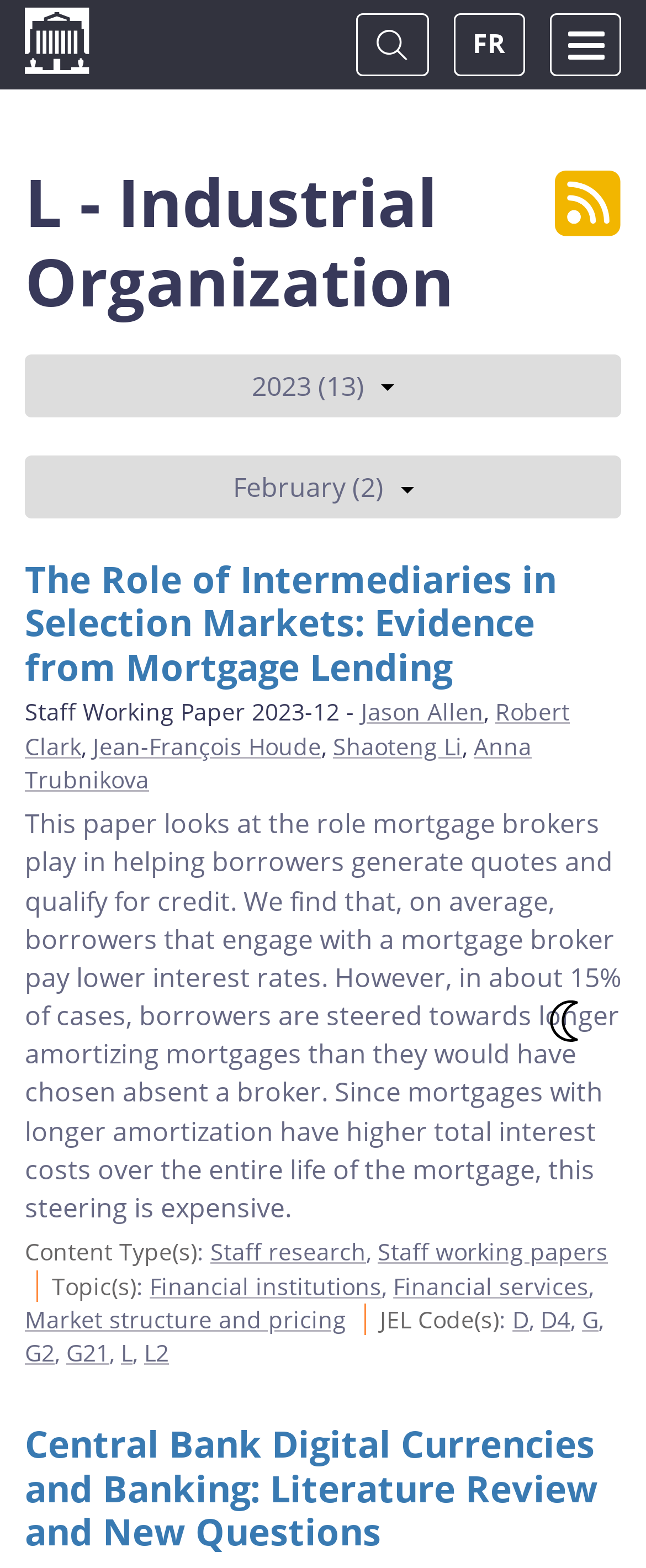Determine the bounding box coordinates for the clickable element required to fulfill the instruction: "Toggle navigation". Provide the coordinates as four float numbers between 0 and 1, i.e., [left, top, right, bottom].

[0.851, 0.008, 0.962, 0.049]